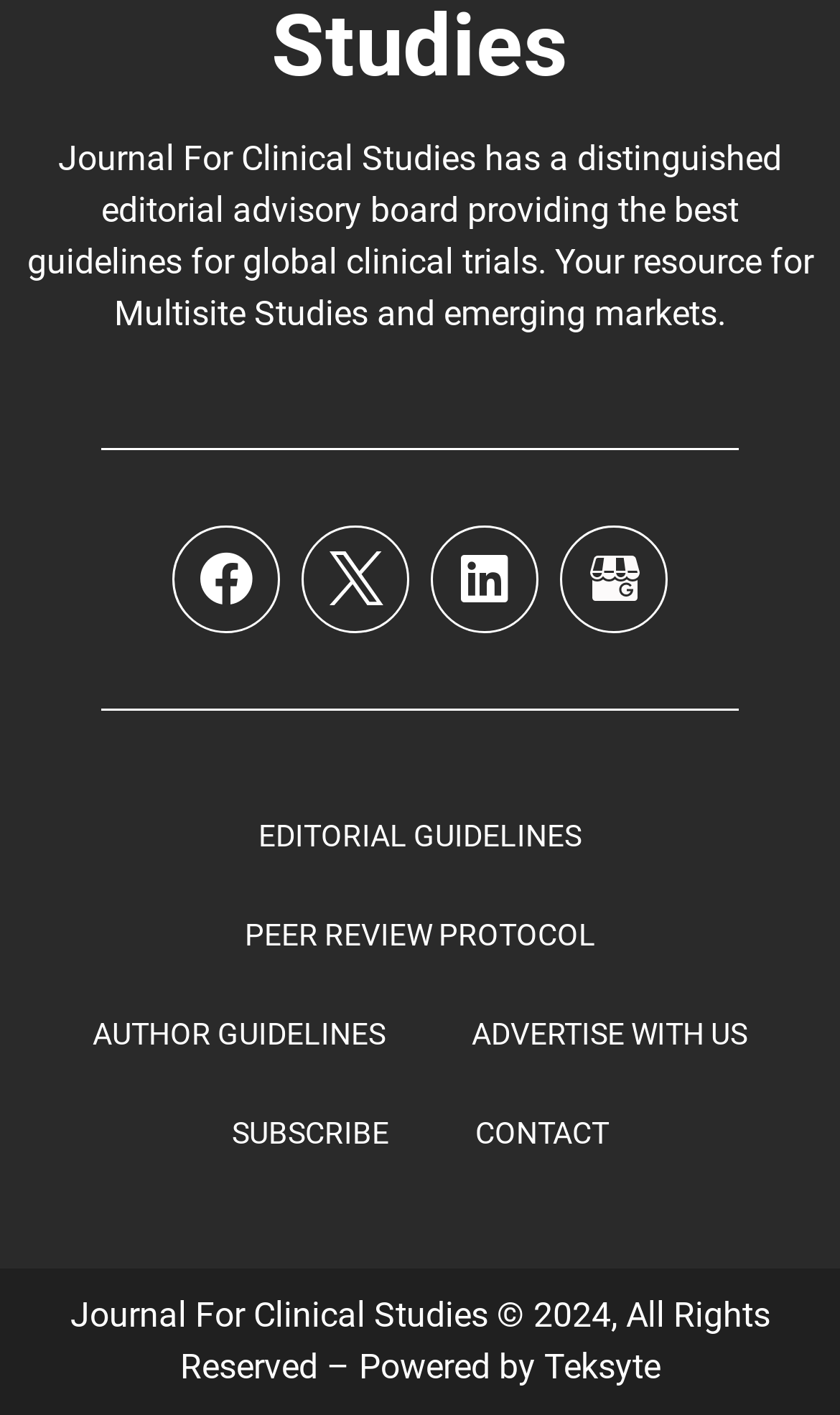Can you show the bounding box coordinates of the region to click on to complete the task described in the instruction: "Visit Teksyte website"?

[0.647, 0.951, 0.786, 0.98]